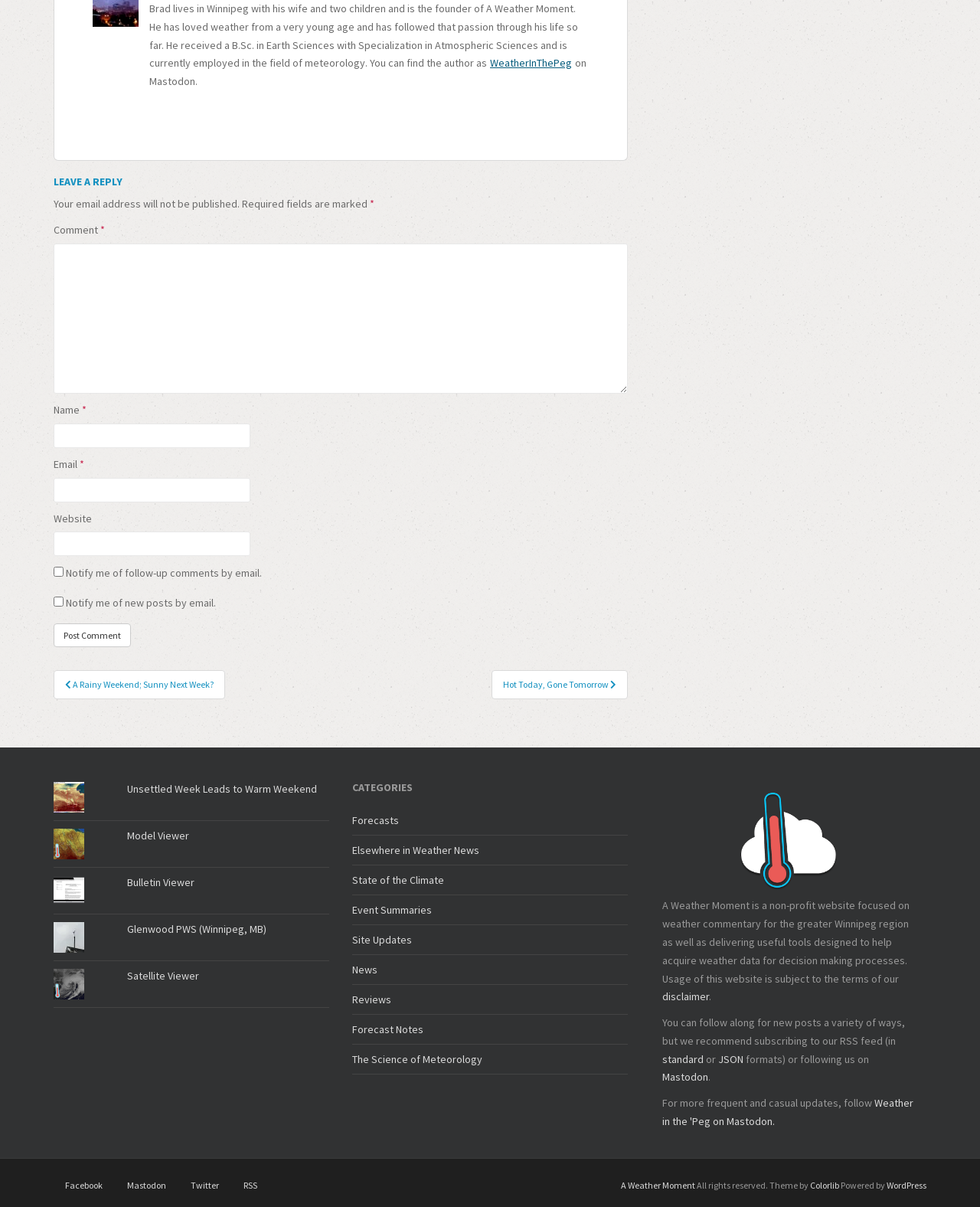Determine the bounding box coordinates for the HTML element mentioned in the following description: "parent_node: Name * name="author"". The coordinates should be a list of four floats ranging from 0 to 1, represented as [left, top, right, bottom].

[0.055, 0.351, 0.255, 0.371]